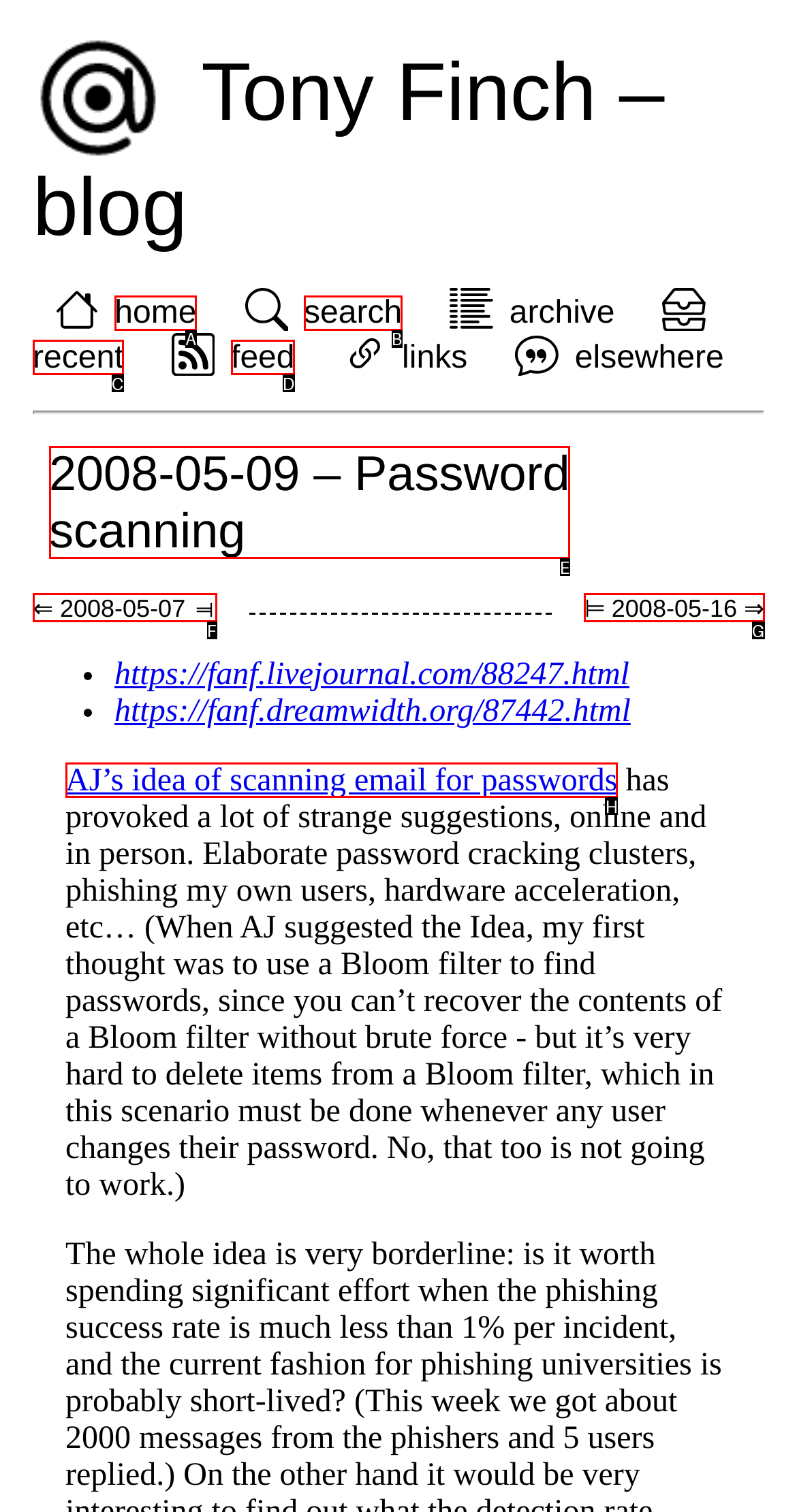From the given choices, identify the element that matches: 2008-05-09 – Password scanning
Answer with the letter of the selected option.

E